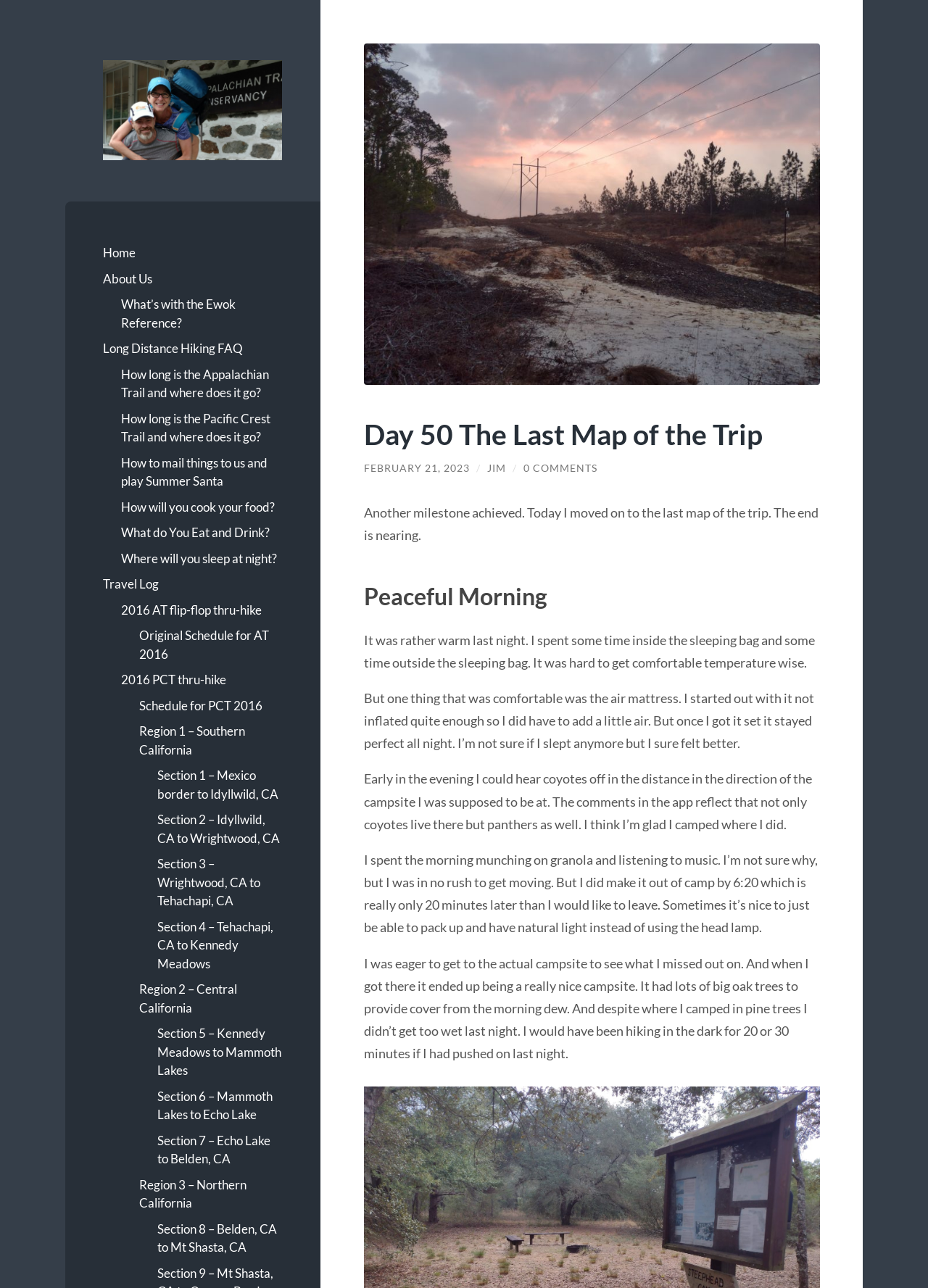Please provide the bounding box coordinates for the element that needs to be clicked to perform the following instruction: "Explore the Stories category". The coordinates should be given as four float numbers between 0 and 1, i.e., [left, top, right, bottom].

None